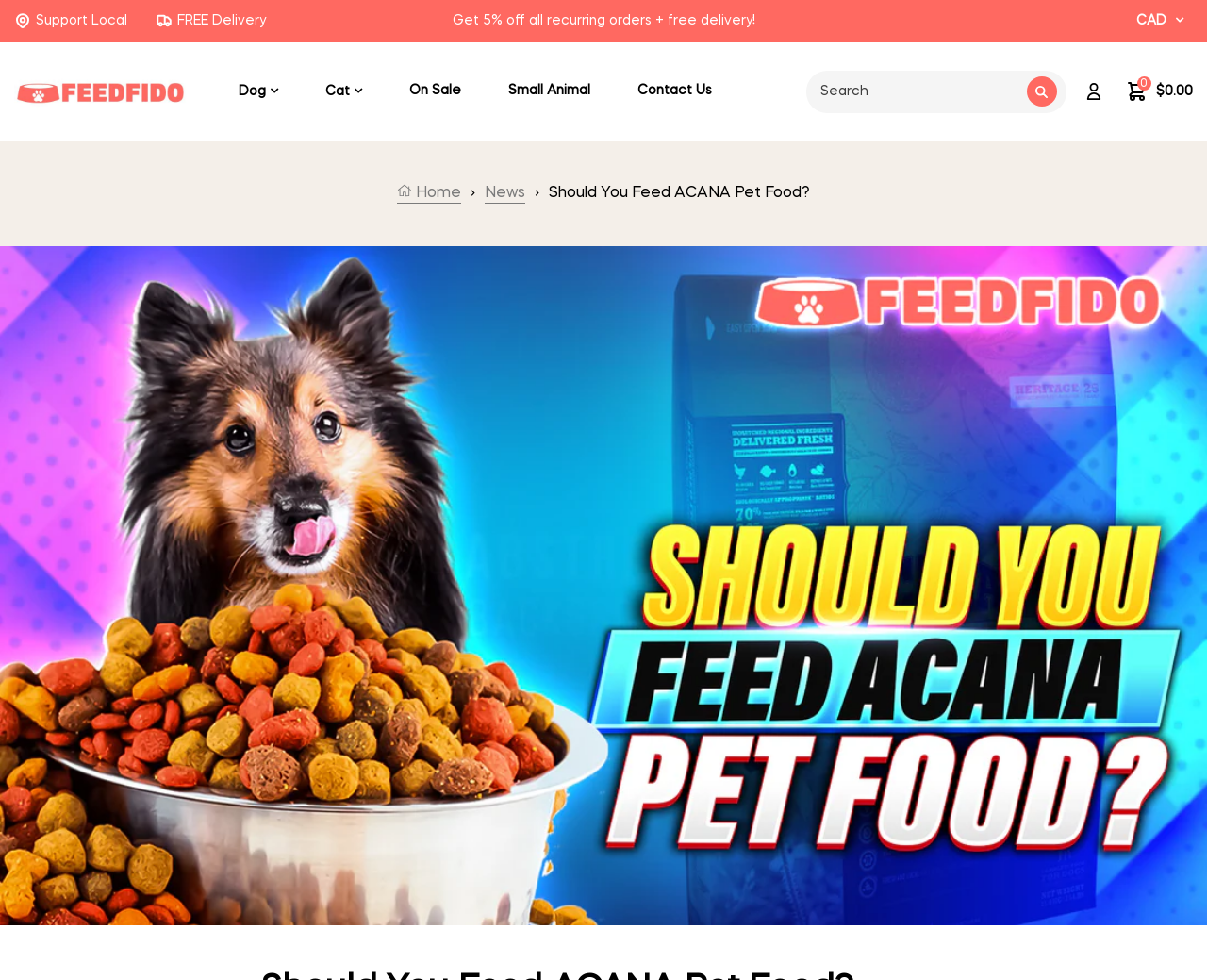What types of pets are featured?
Examine the screenshot and reply with a single word or phrase.

Dogs and Cats